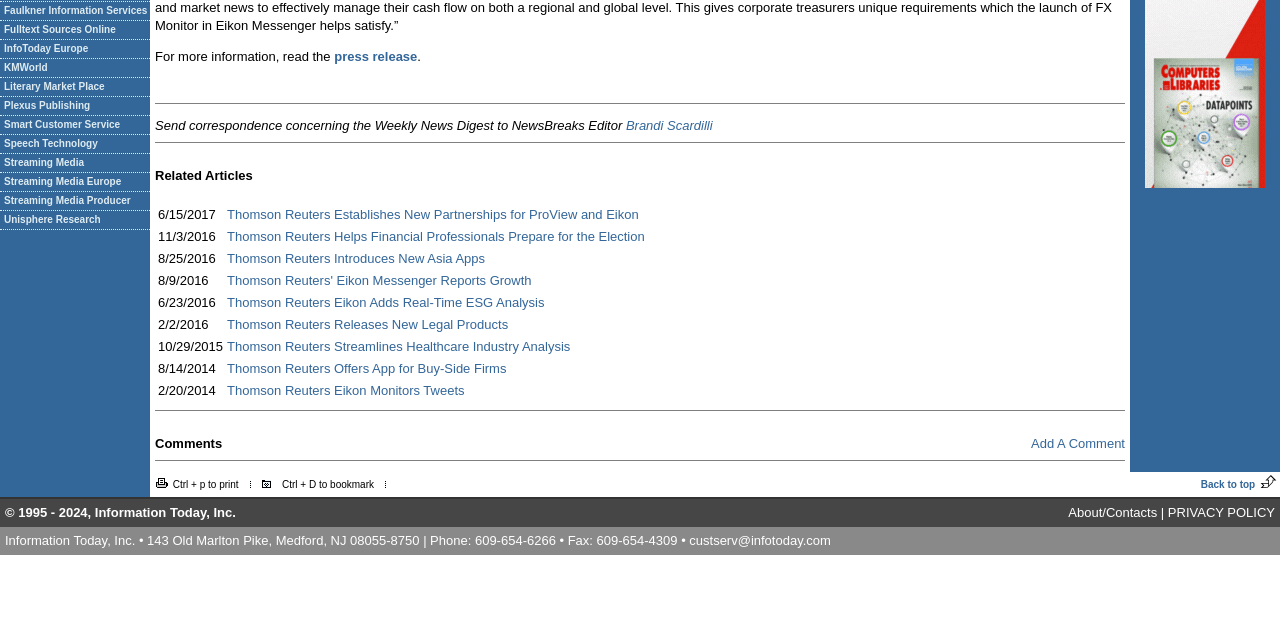Based on the description "press release", find the bounding box of the specified UI element.

[0.261, 0.076, 0.326, 0.099]